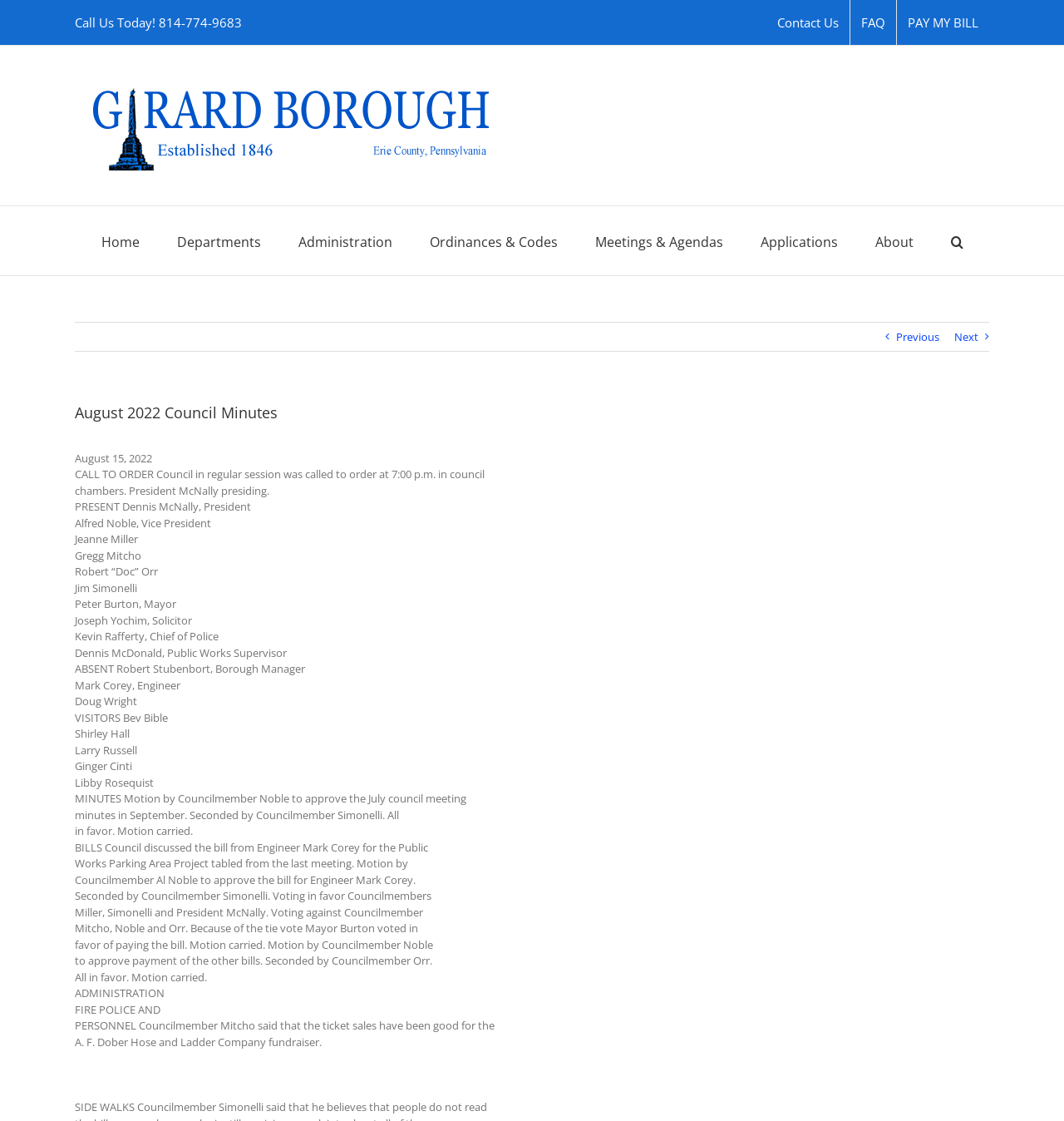Write a detailed summary of the webpage.

This webpage appears to be the minutes of a council meeting held on August 15, 2022, in Girard Borough, Erie County, Pennsylvania. At the top of the page, there is a logo of Girard Borough, Erie County, Pennsylvania, and a secondary menu with links to "Contact Us", "FAQ", and "PAY MY BILL". Below the logo, there is a main menu with links to "Home", "Departments", "Administration", "Ordinances & Codes", "Meetings & Agendas", "Applications", and "About".

The main content of the page is divided into sections, each with a heading. The first section is "CALL TO ORDER", which describes the council meeting being called to order at 7:00 p.m. in the council chambers. The next section is "PRESENT", which lists the council members and other officials present at the meeting.

The following sections describe the proceedings of the meeting, including the approval of the July council meeting minutes, discussion of bills, and reports from various departments such as administration, fire, police, and personnel. There are also sections titled "MINUTES", "BILLS", "ADMINISTRATION", "FIRE POLICE AND PERSONNEL", and "SIDE WALKS", each containing relevant information and discussions.

At the bottom of the page, there are links to navigate to the top of the page and to previous and next pages. There is also a search button and a "Call Us Today!" message with a phone number.